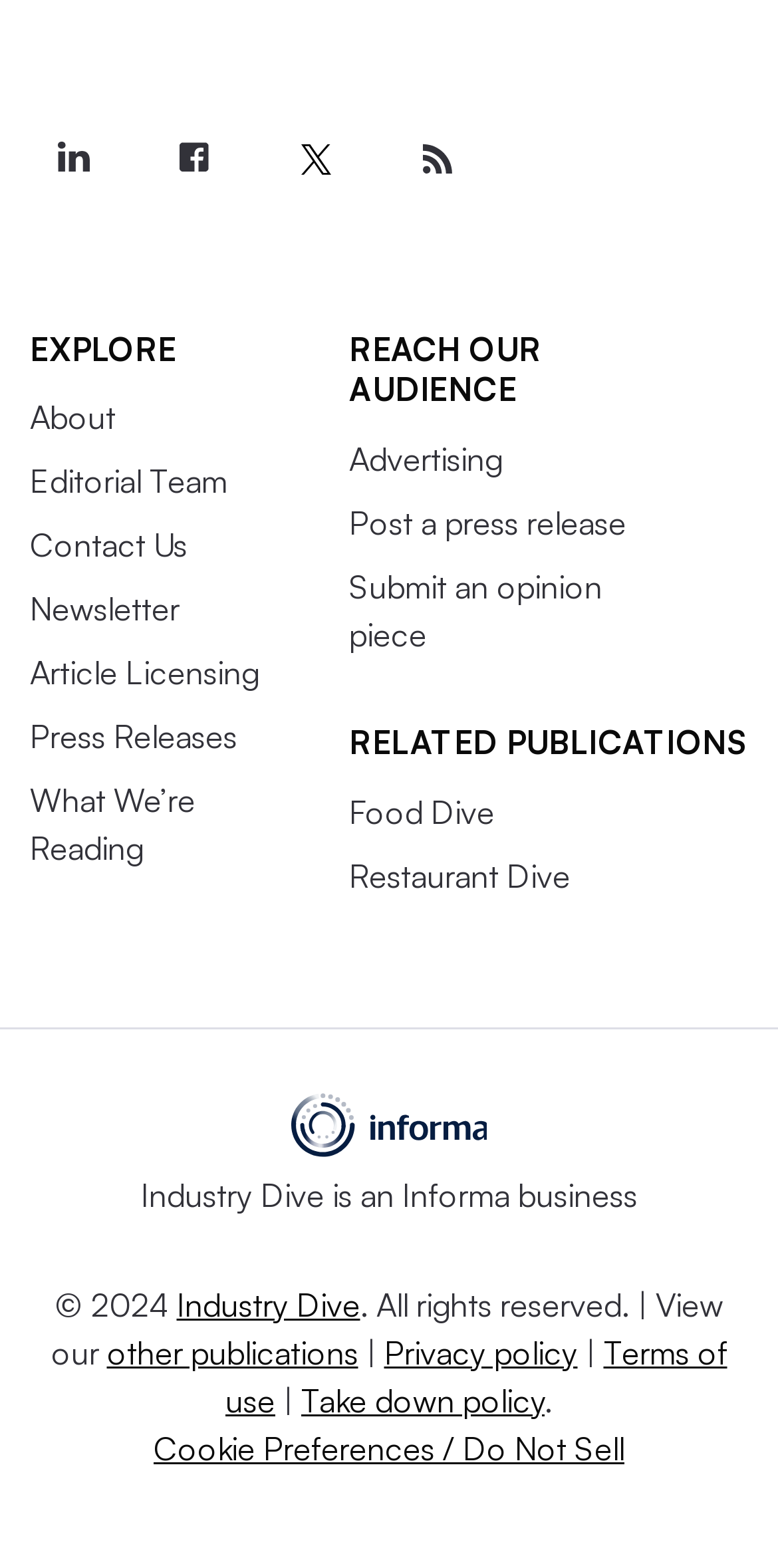What is the purpose of the 'REACH OUR AUDIENCE' section?
Using the image, respond with a single word or phrase.

Advertising and publishing